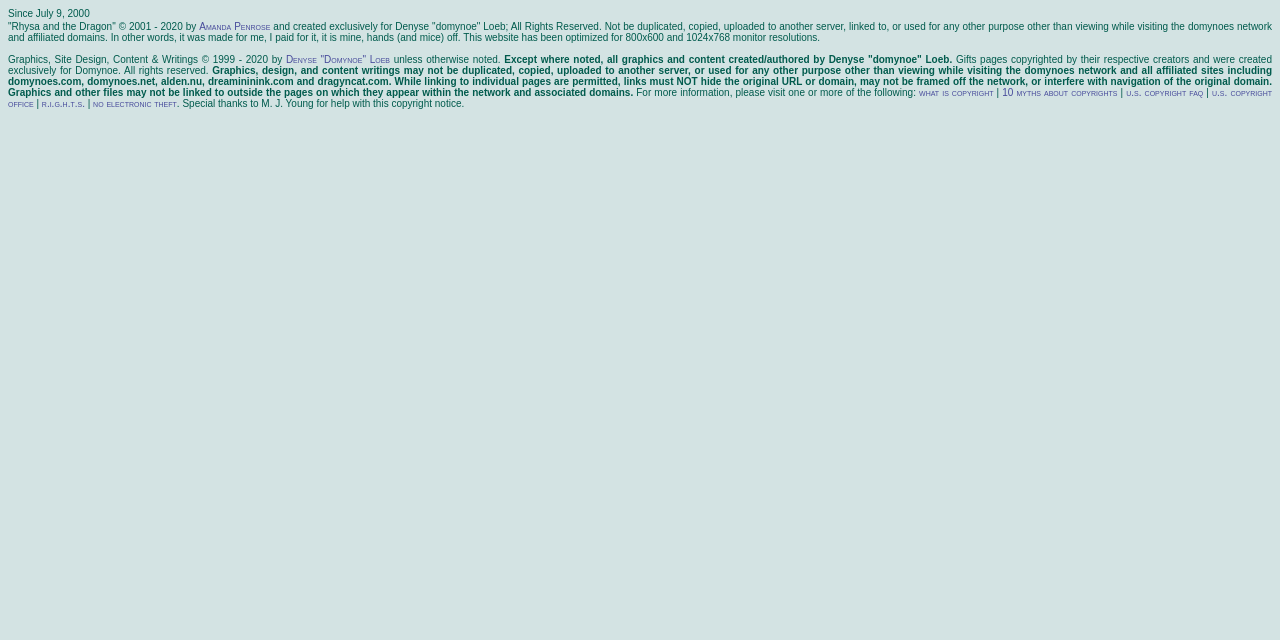Provide the bounding box coordinates, formatted as (top-left x, top-left y, bottom-right x, bottom-right y), with all values being floating point numbers between 0 and 1. Identify the bounding box of the UI element that matches the description: r.i.g.h.t.s.

[0.033, 0.153, 0.066, 0.17]